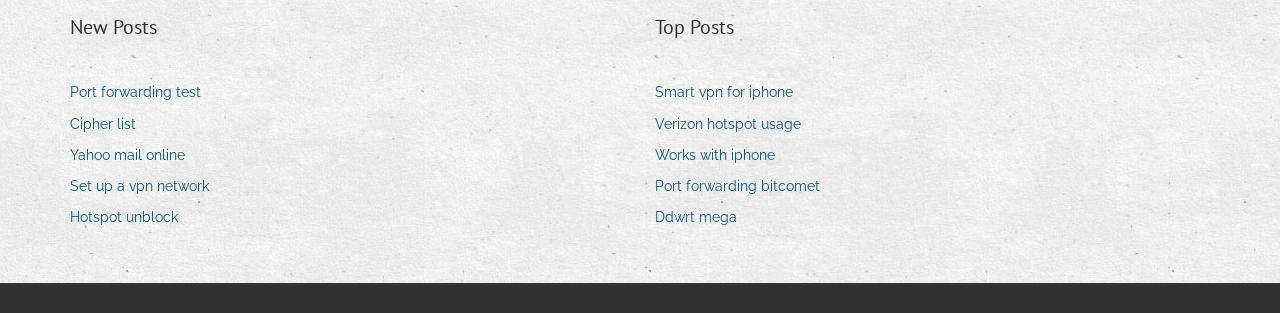Answer the question in one word or a short phrase:
How many sections are on the webpage?

2